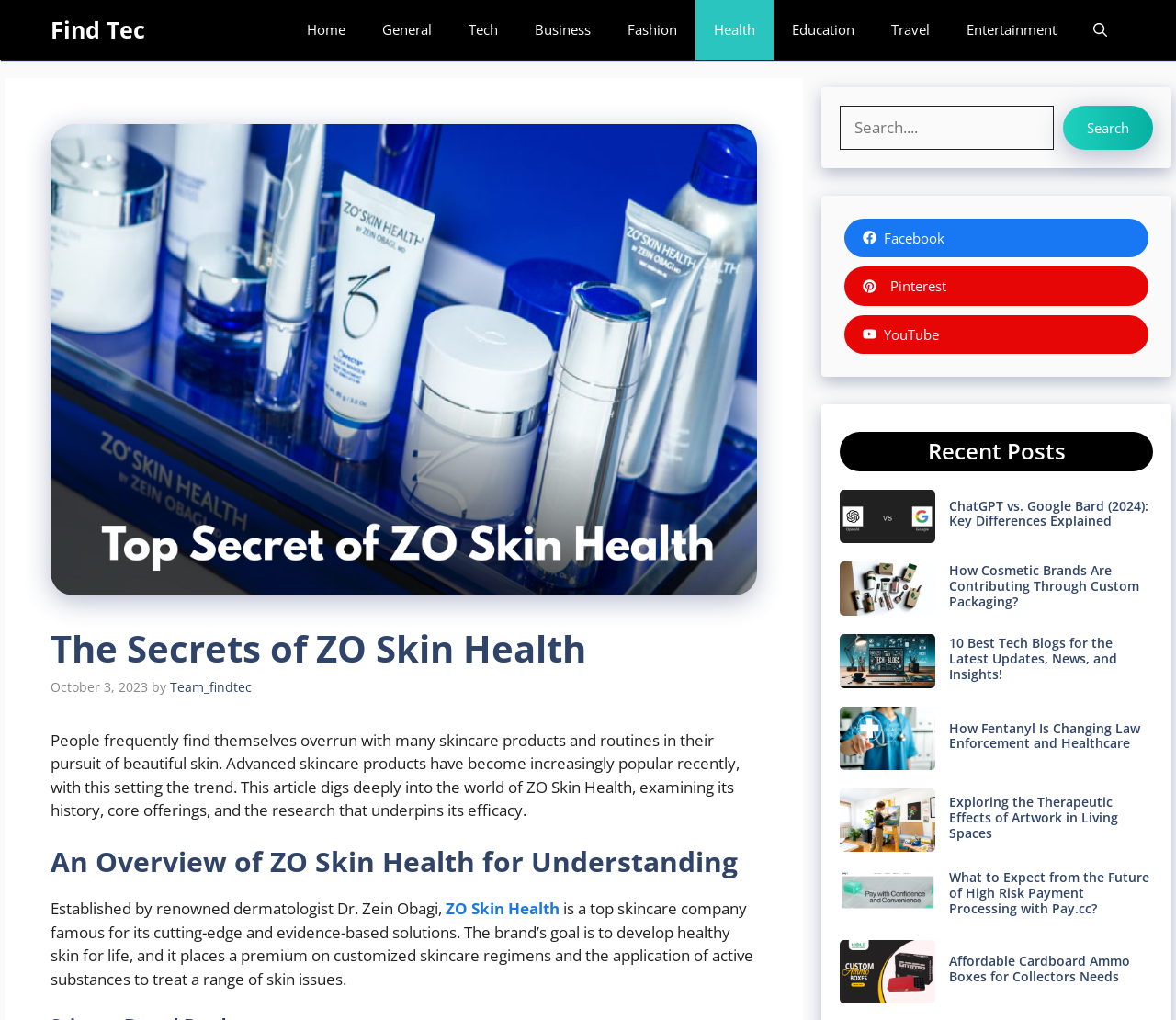Please identify the bounding box coordinates of the element's region that needs to be clicked to fulfill the following instruction: "Learn about custom packaging". The bounding box coordinates should consist of four float numbers between 0 and 1, i.e., [left, top, right, bottom].

[0.807, 0.552, 0.98, 0.598]